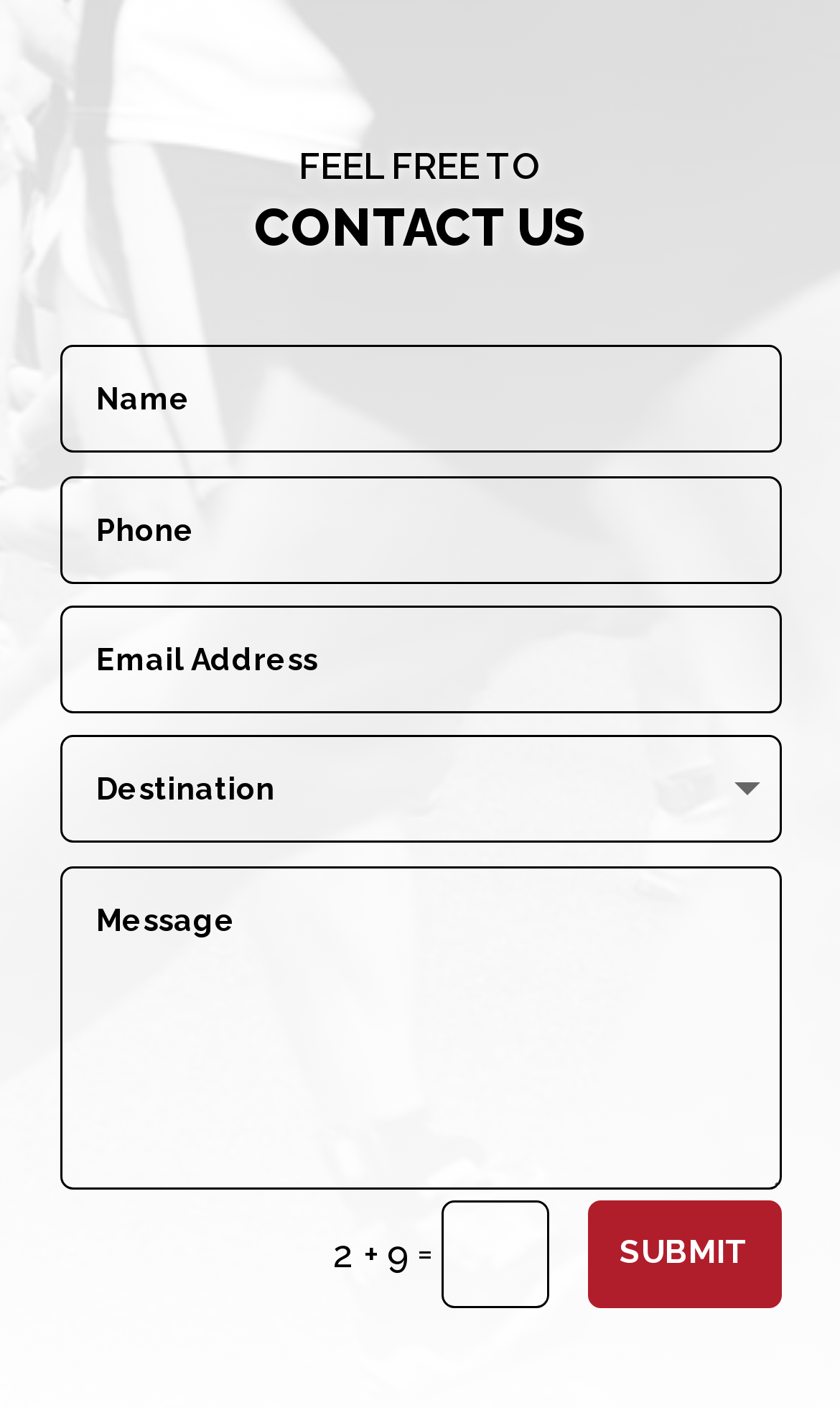Please provide a comprehensive answer to the question below using the information from the image: How many input fields are required?

I checked the 'required' attribute of each input field, and none of them are marked as required. This means that the user can submit the form without filling in any of the input fields.